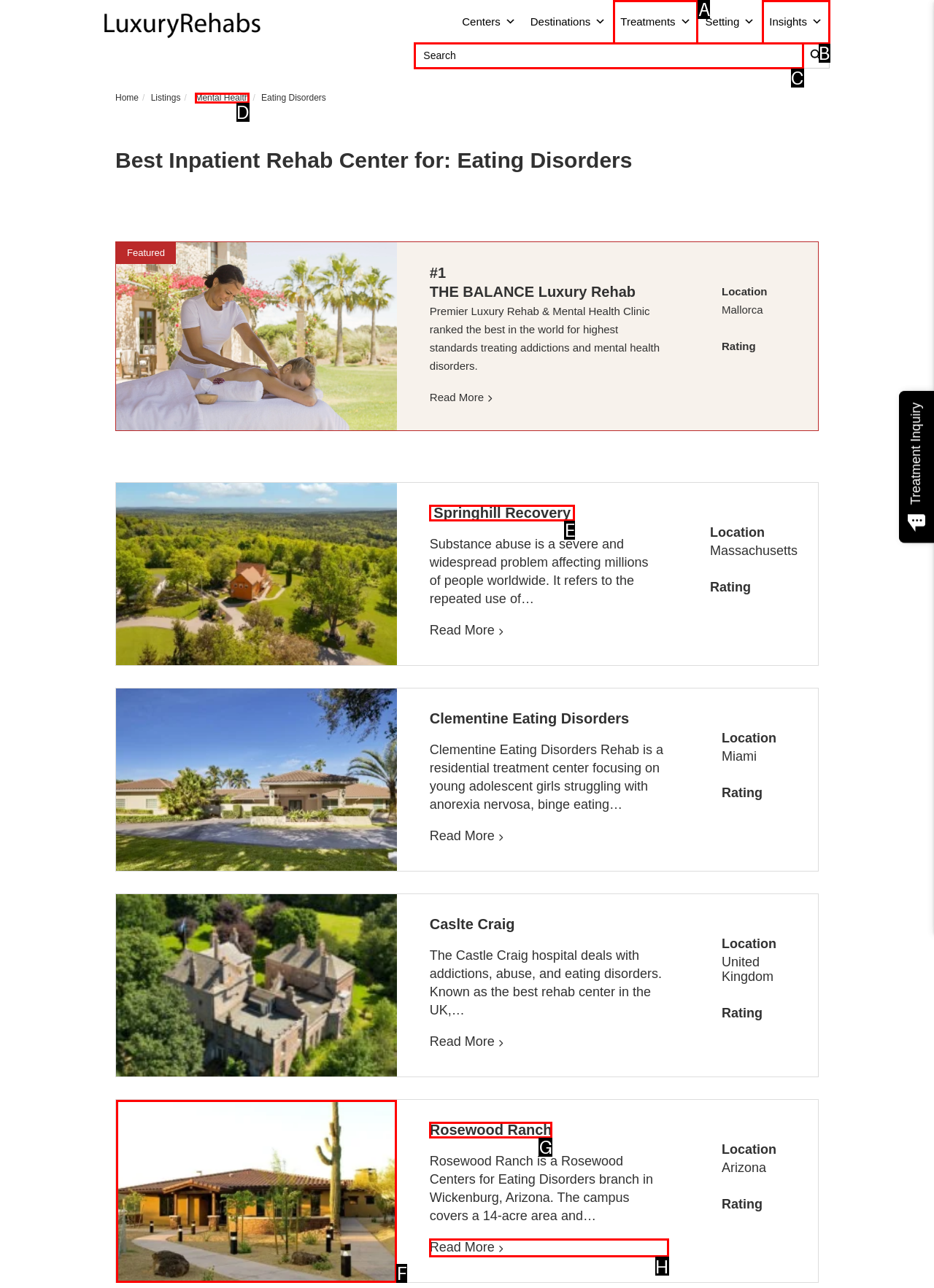Look at the highlighted elements in the screenshot and tell me which letter corresponds to the task: View the 'Skate the Cape' page.

None